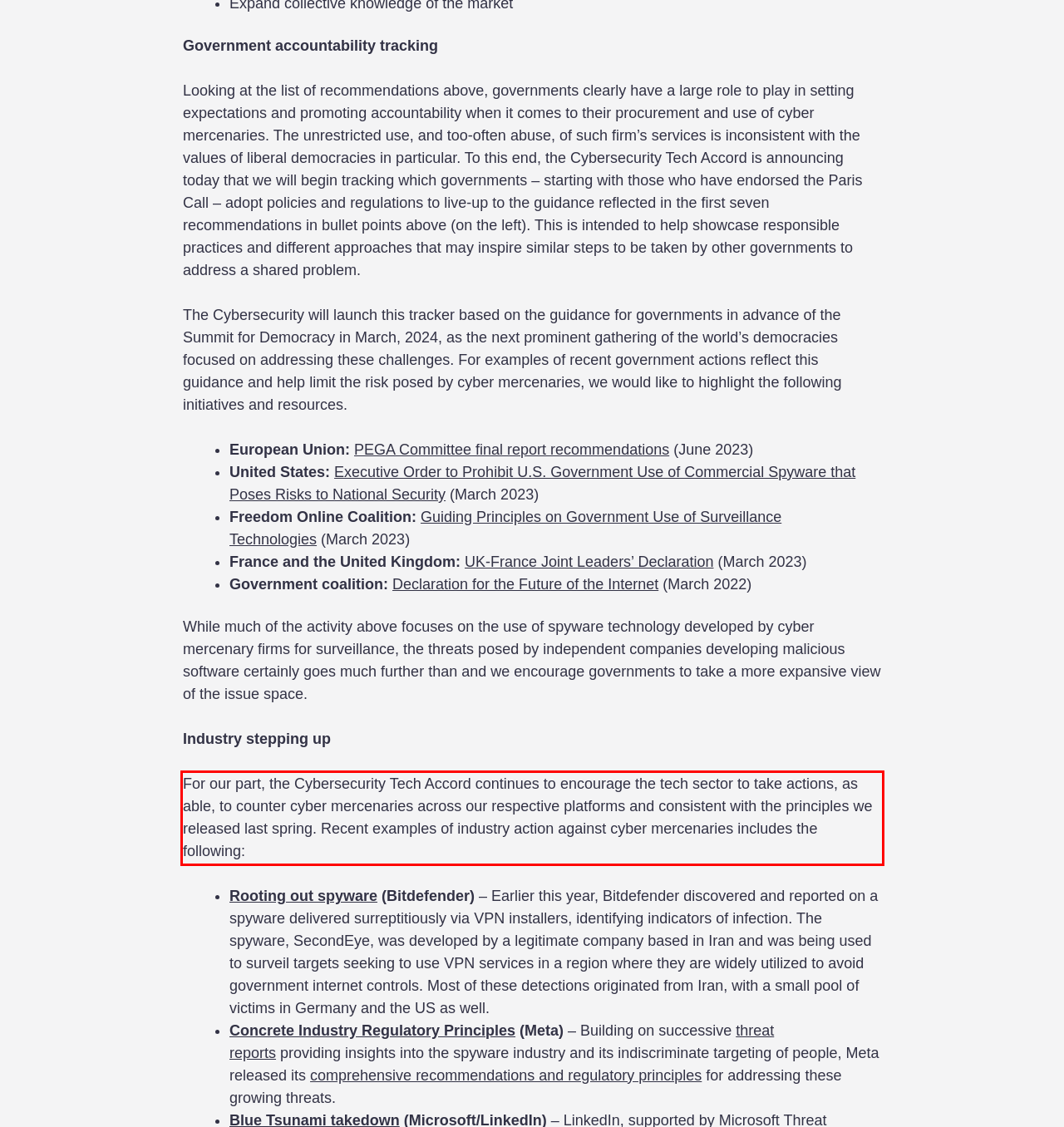Given a screenshot of a webpage containing a red rectangle bounding box, extract and provide the text content found within the red bounding box.

For our part, the Cybersecurity Tech Accord continues to encourage the tech sector to take actions, as able, to counter cyber mercenaries across our respective platforms and consistent with the principles we released last spring. Recent examples of industry action against cyber mercenaries includes the following: